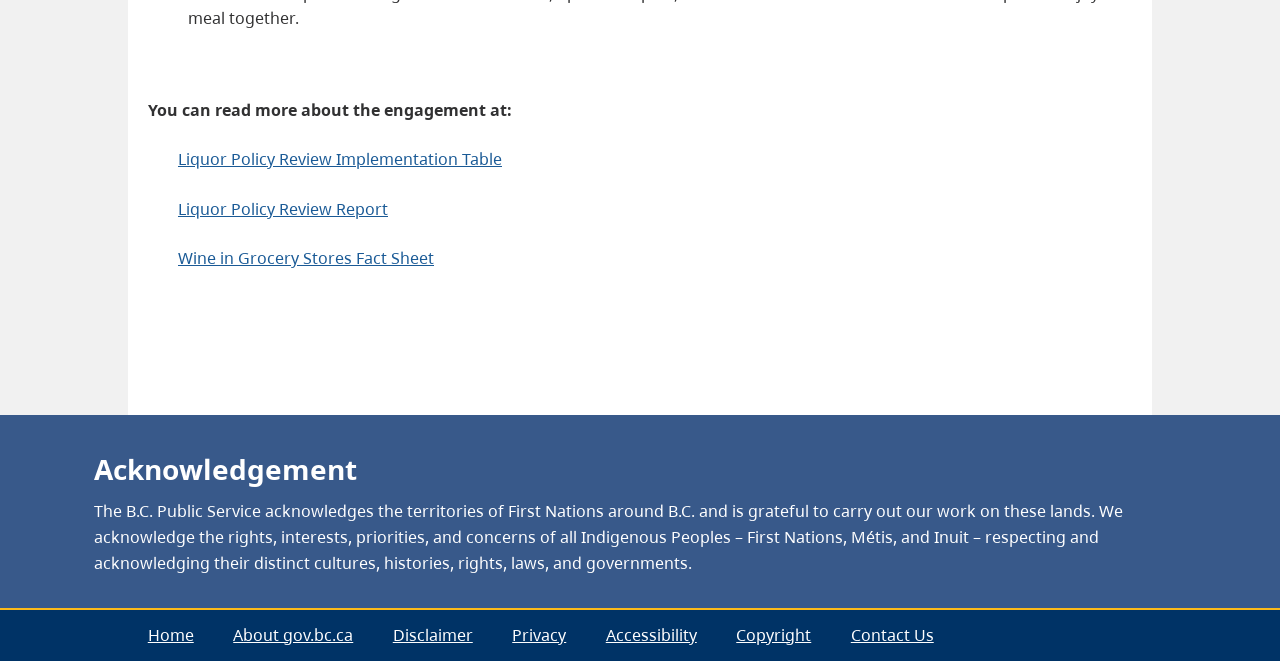Please identify the bounding box coordinates of the area I need to click to accomplish the following instruction: "Read the Liquor Policy Review Report".

[0.139, 0.299, 0.303, 0.332]